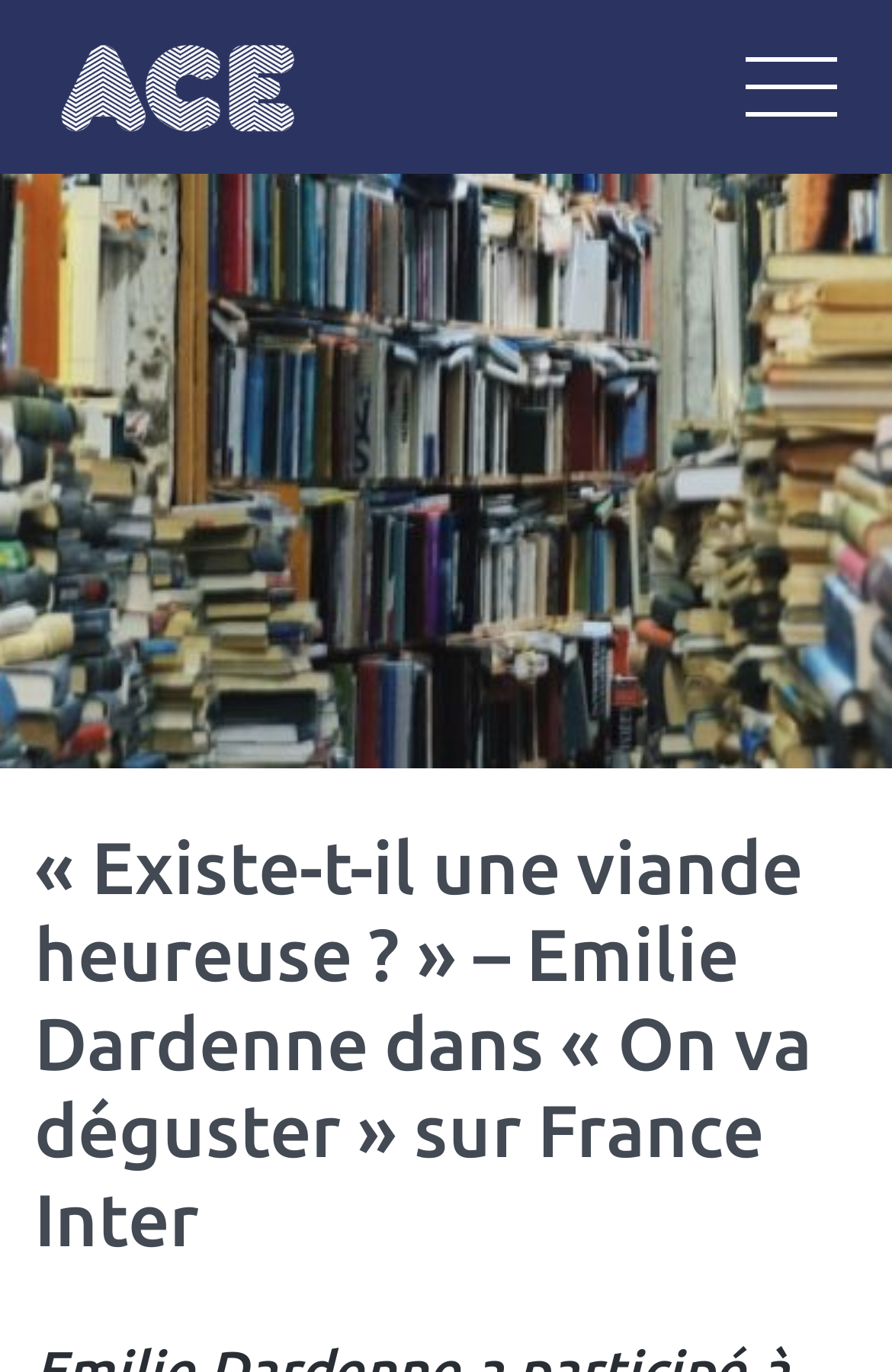Bounding box coordinates must be specified in the format (top-left x, top-left y, bottom-right x, bottom-right y). All values should be floating point numbers between 0 and 1. What are the bounding box coordinates of the UI element described as: parent_node: ACE

[0.062, 0.027, 0.433, 0.1]